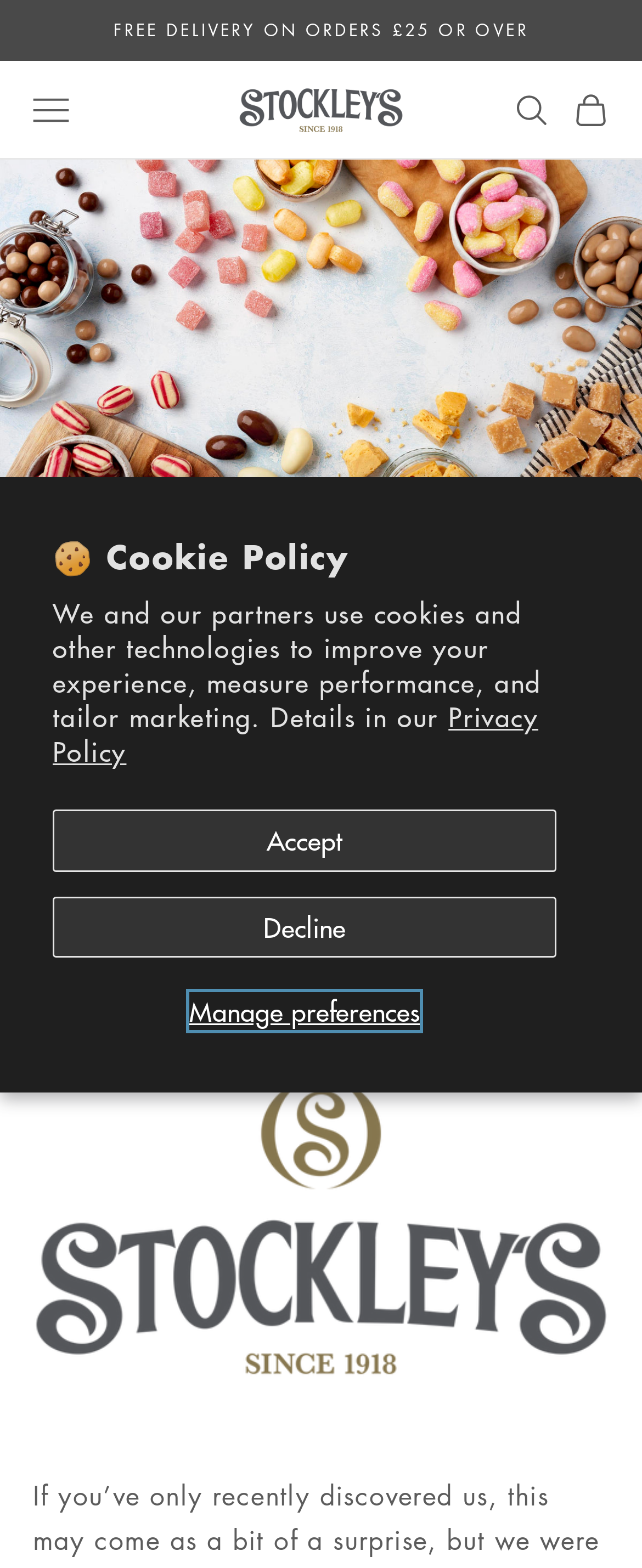Please provide a comprehensive answer to the question below using the information from the image: What is the date mentioned on the webpage?

I found the answer by looking at the time element on the webpage, which displays the date 'DEC 18, 2023'.